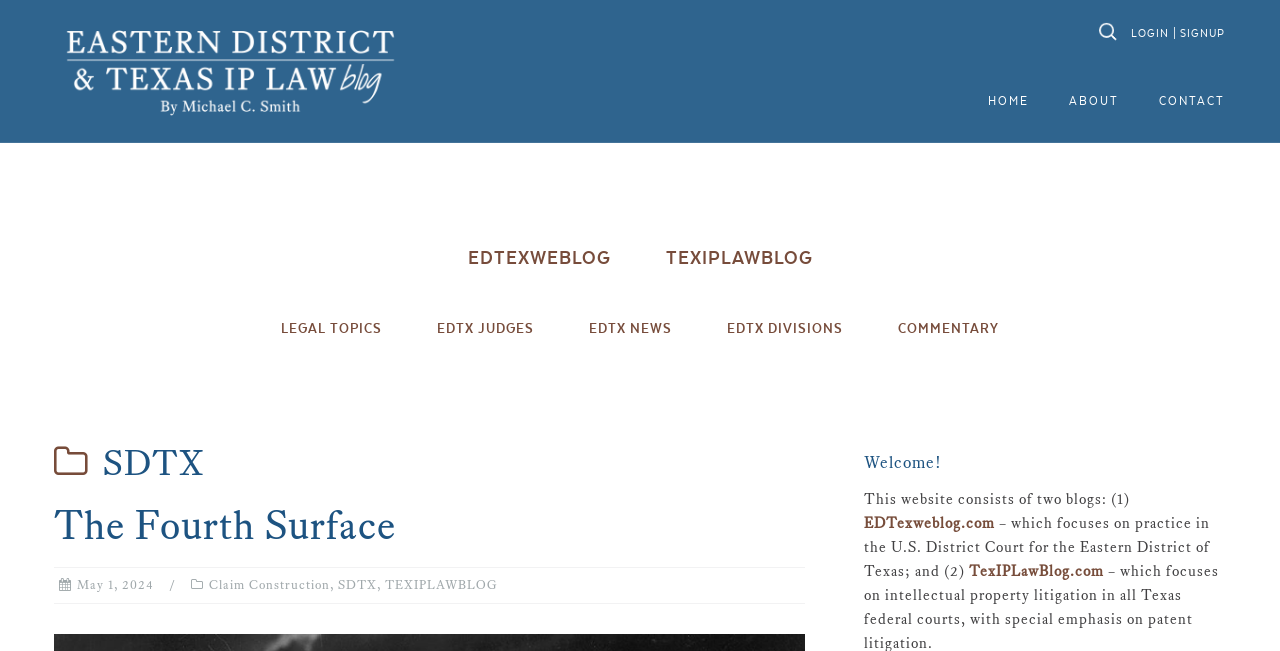What is the position of the search bar on the webpage?
Ensure your answer is thorough and detailed.

The search bar is located in the top-right corner of the webpage, with a label 'Search for:' and a search box next to it.